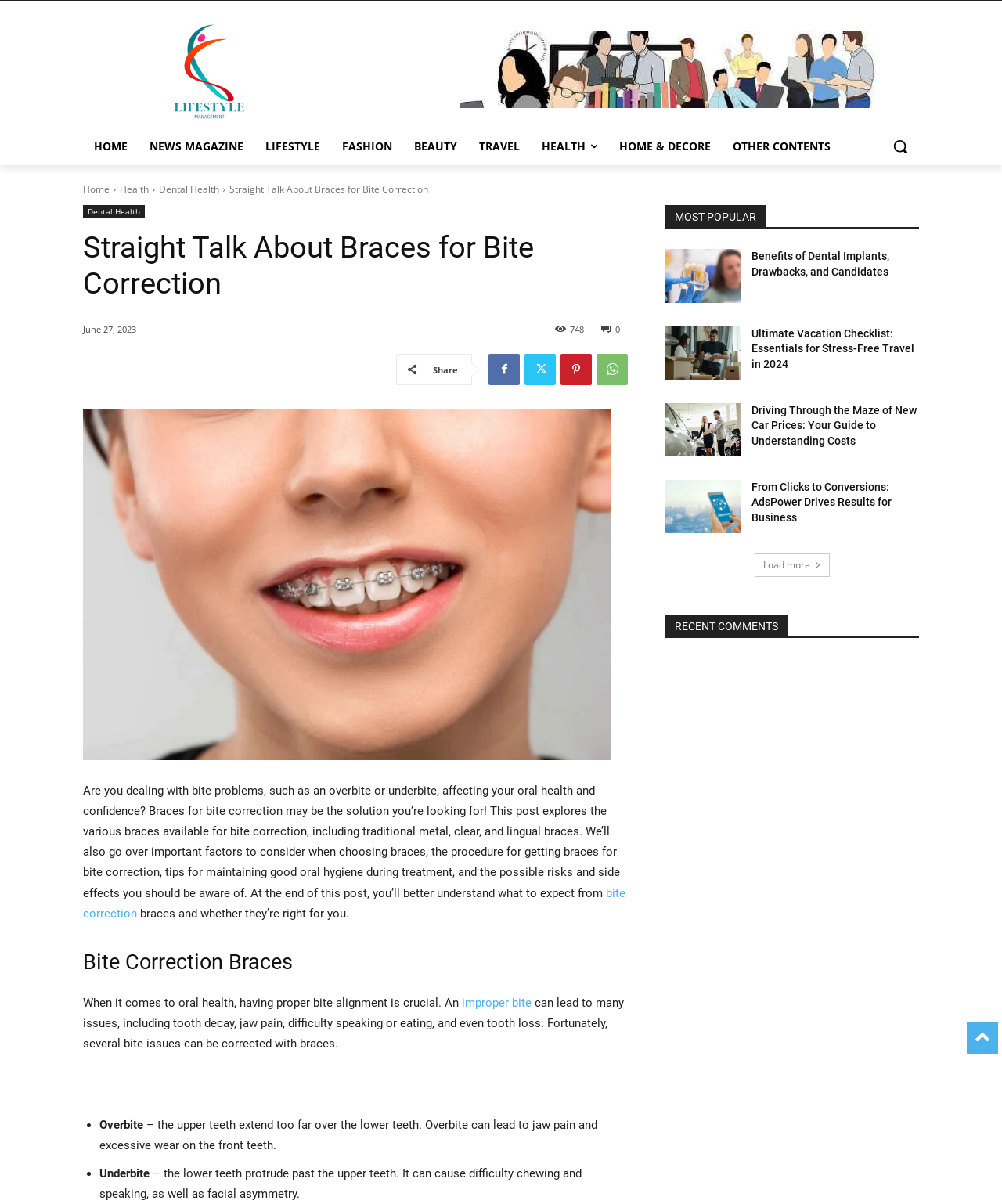Determine the bounding box coordinates of the clickable element to complete this instruction: "Load more recent comments". Provide the coordinates in the format of four float numbers between 0 and 1, [left, top, right, bottom].

[0.753, 0.459, 0.828, 0.479]